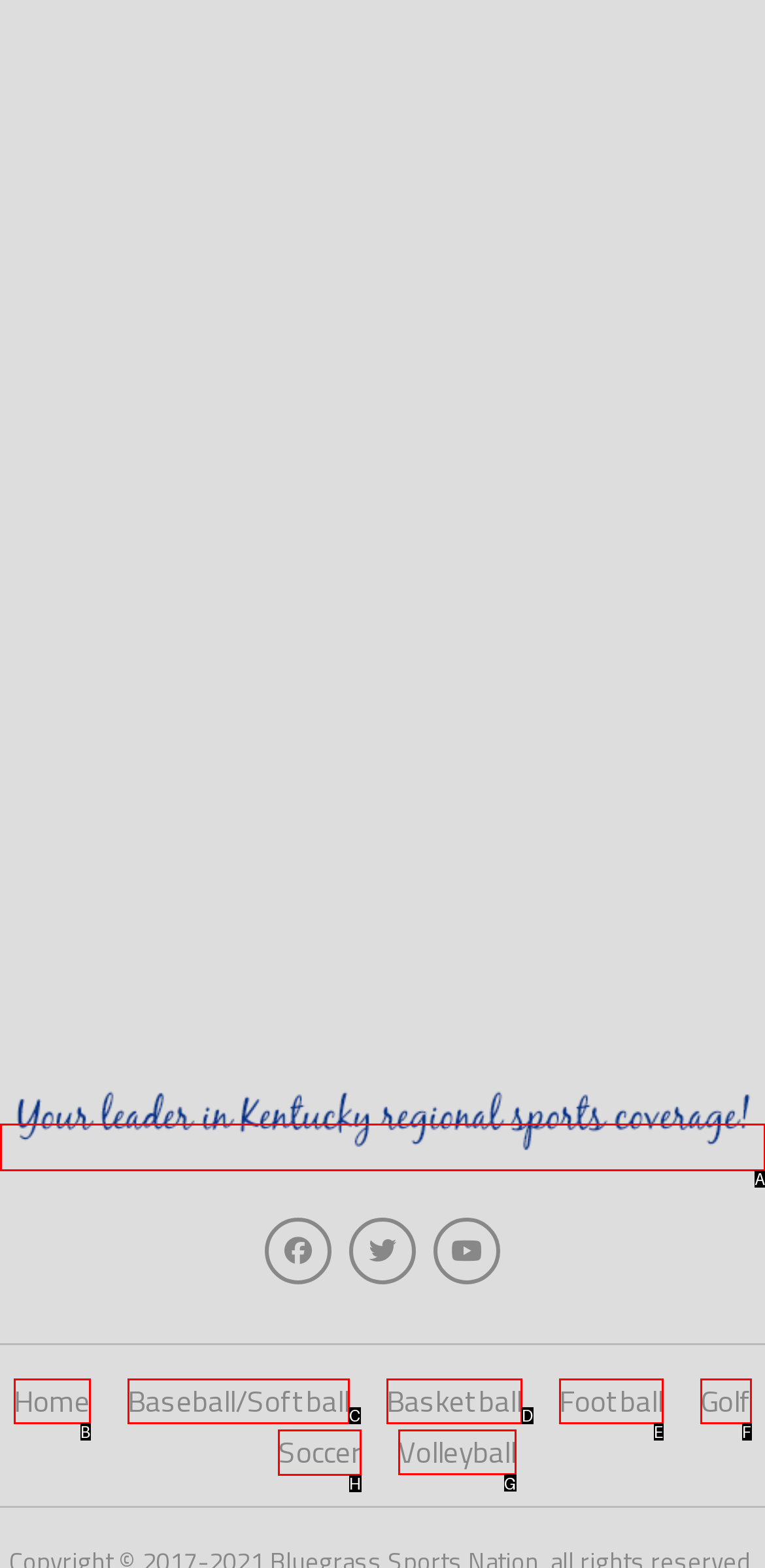Identify the letter of the option that should be selected to accomplish the following task: Check out the Soccer section. Provide the letter directly.

H